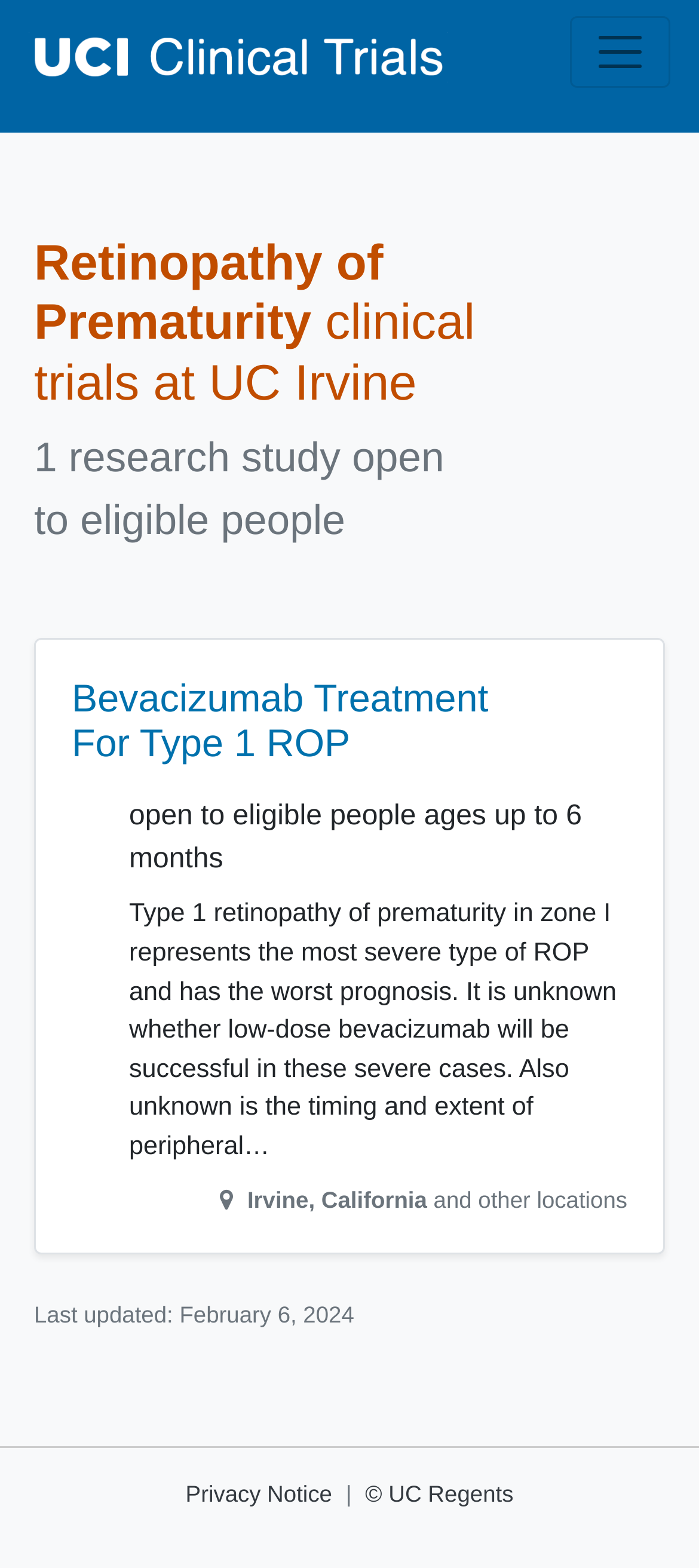Where is the Bevacizumab Treatment For Type 1 ROP study located?
Please answer the question with a detailed and comprehensive explanation.

I found this answer by looking at the StaticText elements that say 'Irvine', ',', 'California', and 'and other locations'.